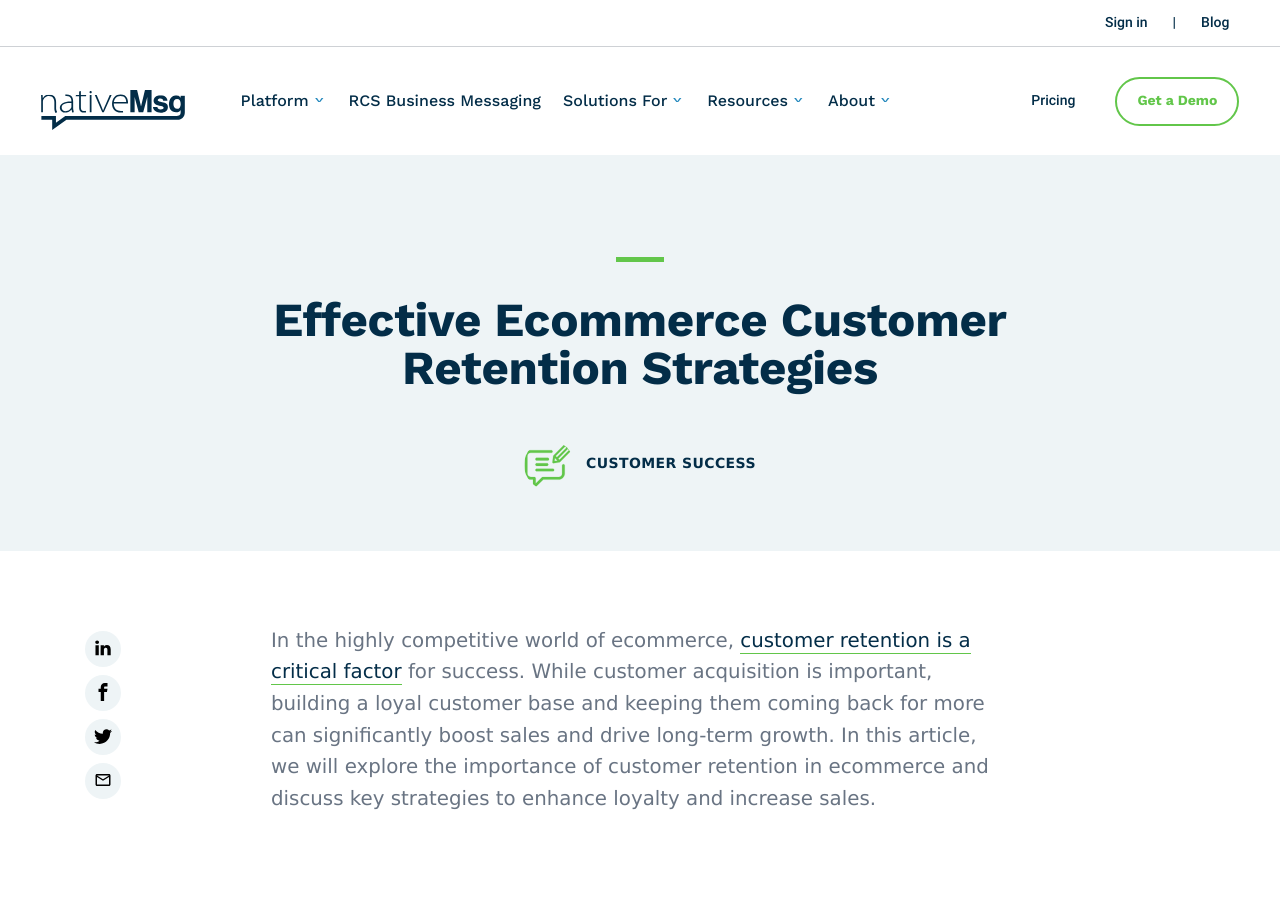Please identify the bounding box coordinates of the element that needs to be clicked to perform the following instruction: "Get a demo".

[0.871, 0.085, 0.968, 0.14]